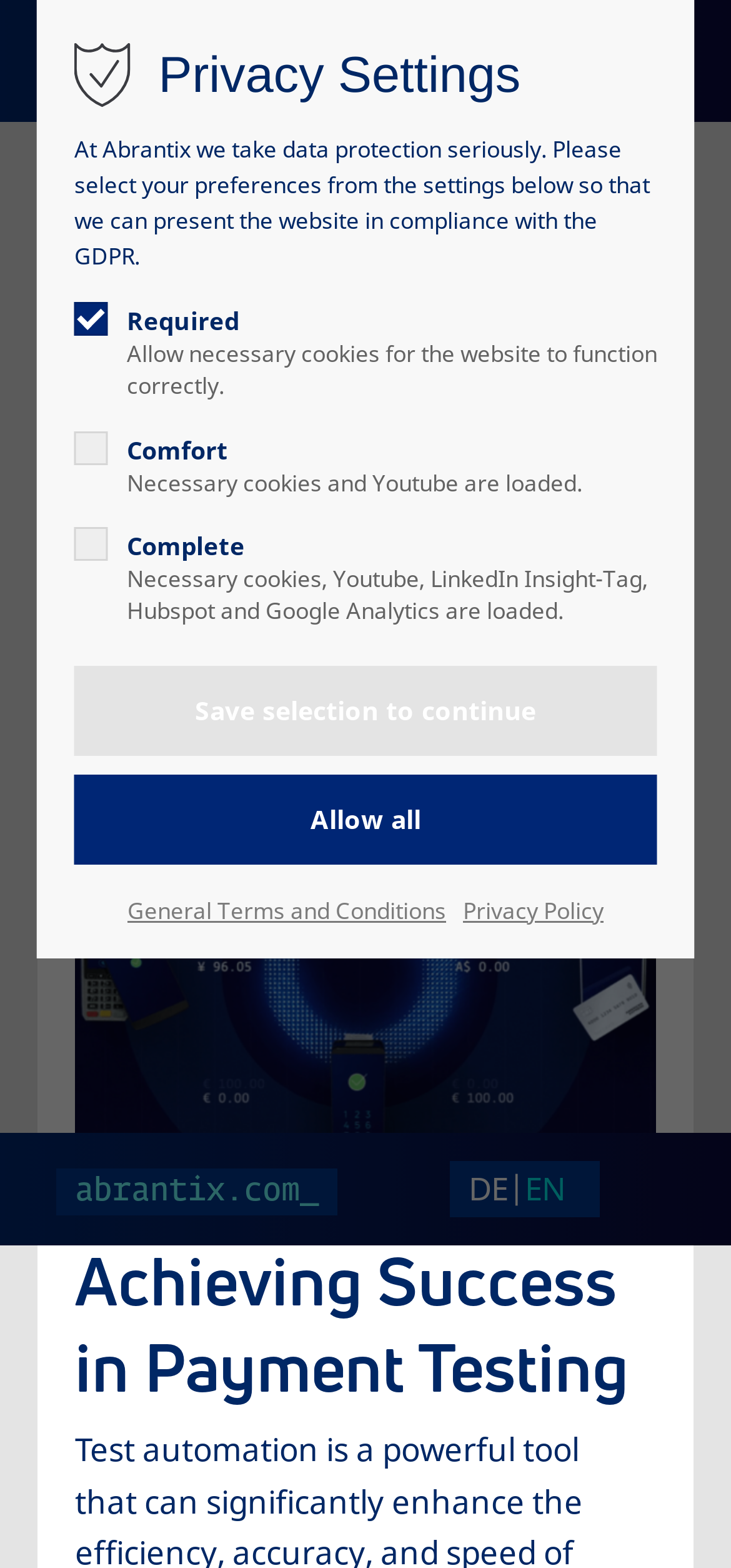Write an exhaustive caption that covers the webpage's main aspects.

The webpage appears to be a blog post or article about overcoming obstacles in test automation, specifically in payment testing. At the top left, there is a date "13 / 06 / 2023" and a "back" link to the right of it. Below these elements, there is a main heading "Overcoming Obstacles in Test Automation" that spans almost the entire width of the page. 

Below the main heading, there is a figure or image that takes up a significant portion of the page. Above this figure, there is a subheading "Achieving Success in Payment Testing" that is centered at the top of the figure. 

At the bottom left of the page, there is a link to the website "abrantix.com" and a language selection menu with options for "DE" and "EN". 

In the top right corner, there is a heading "Privacy Settings" followed by a paragraph of text explaining the importance of data protection and the need to select preferences to comply with the GDPR. Below this, there are three sections with checkboxes and descriptions for "Required", "Comfort", and "Complete" levels of cookie settings. 

At the bottom of the page, there are two buttons: "Save selection to continue" and "Allow all". Additionally, there are links to "General Terms and Conditions" and "Privacy Policy" at the very bottom of the page.